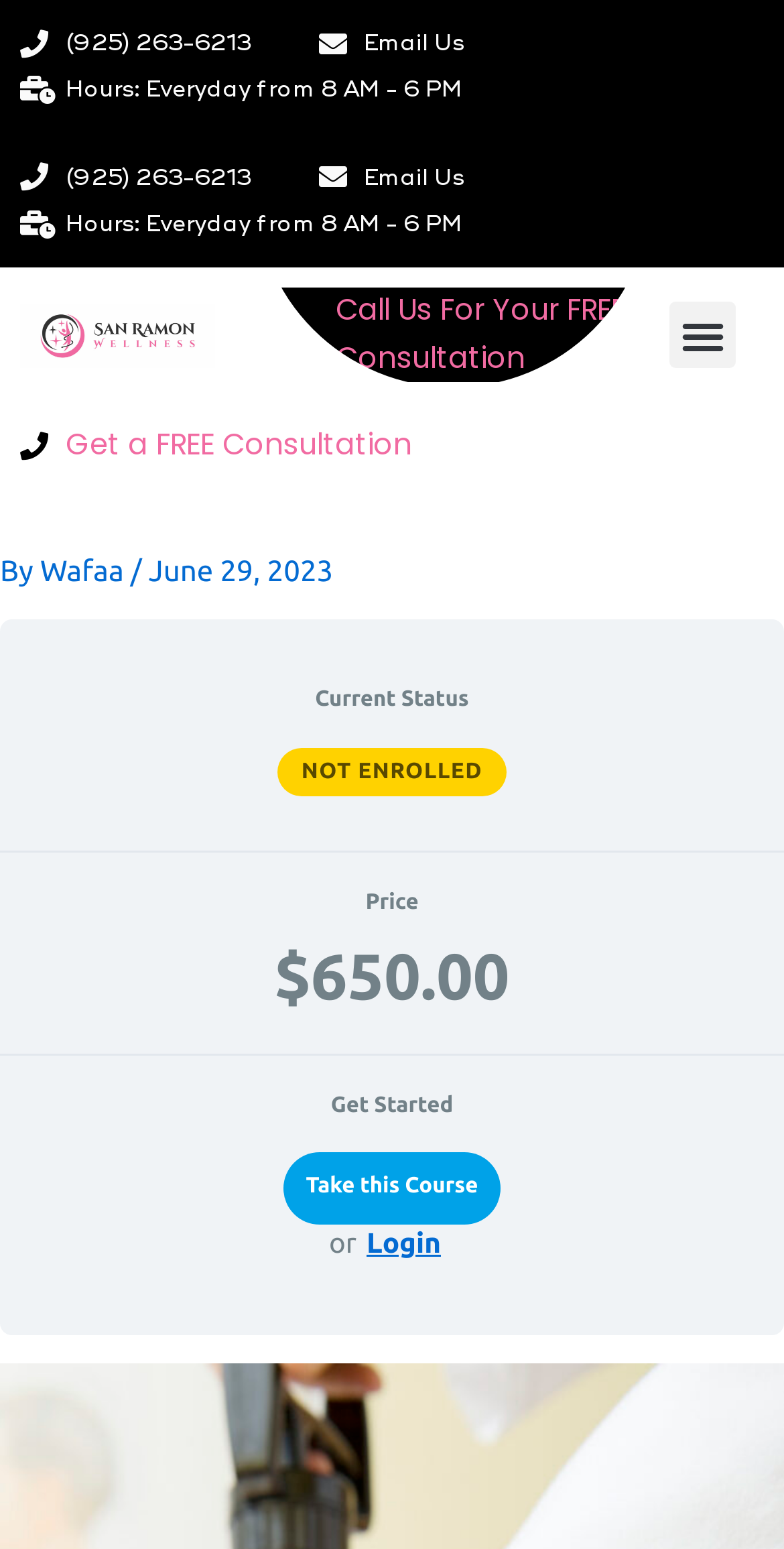Use a single word or phrase to answer the question: 
What is the phone number to call for a free consultation?

(925) 263-6213